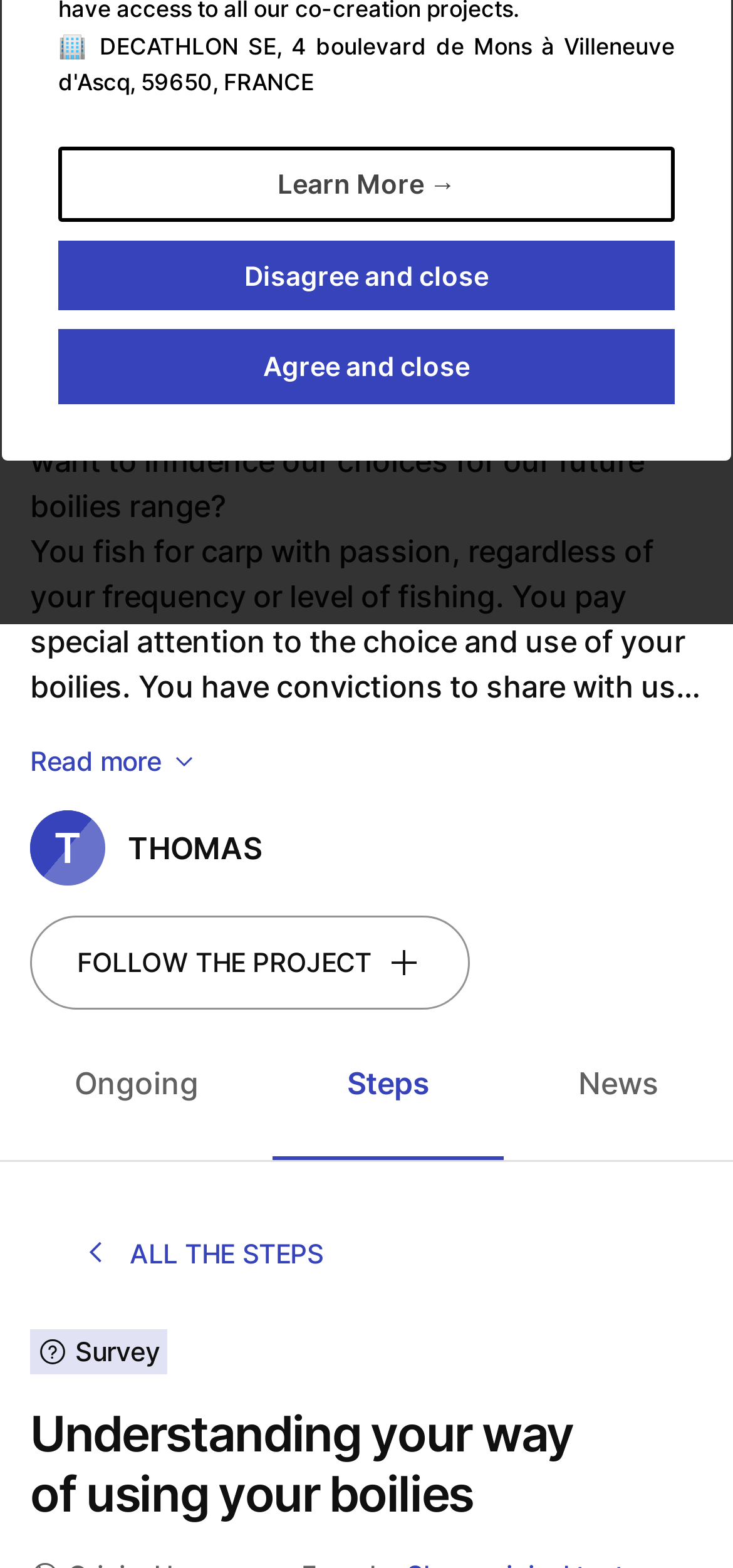Using the provided element description: "Read more", determine the bounding box coordinates of the corresponding UI element in the screenshot.

[0.041, 0.473, 0.271, 0.497]